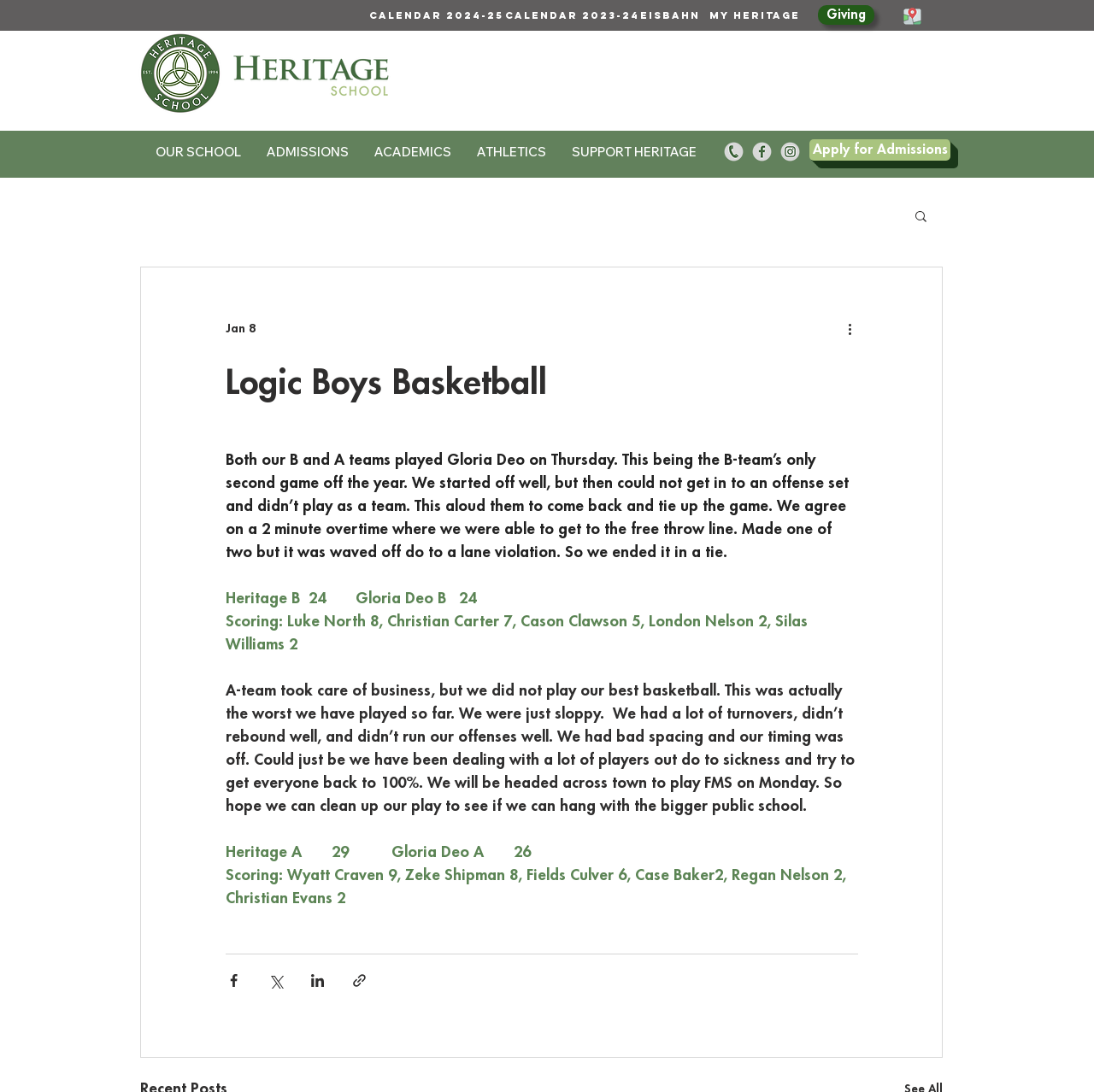Please identify the bounding box coordinates of the clickable area that will allow you to execute the instruction: "Share the article via Facebook".

[0.206, 0.89, 0.221, 0.905]